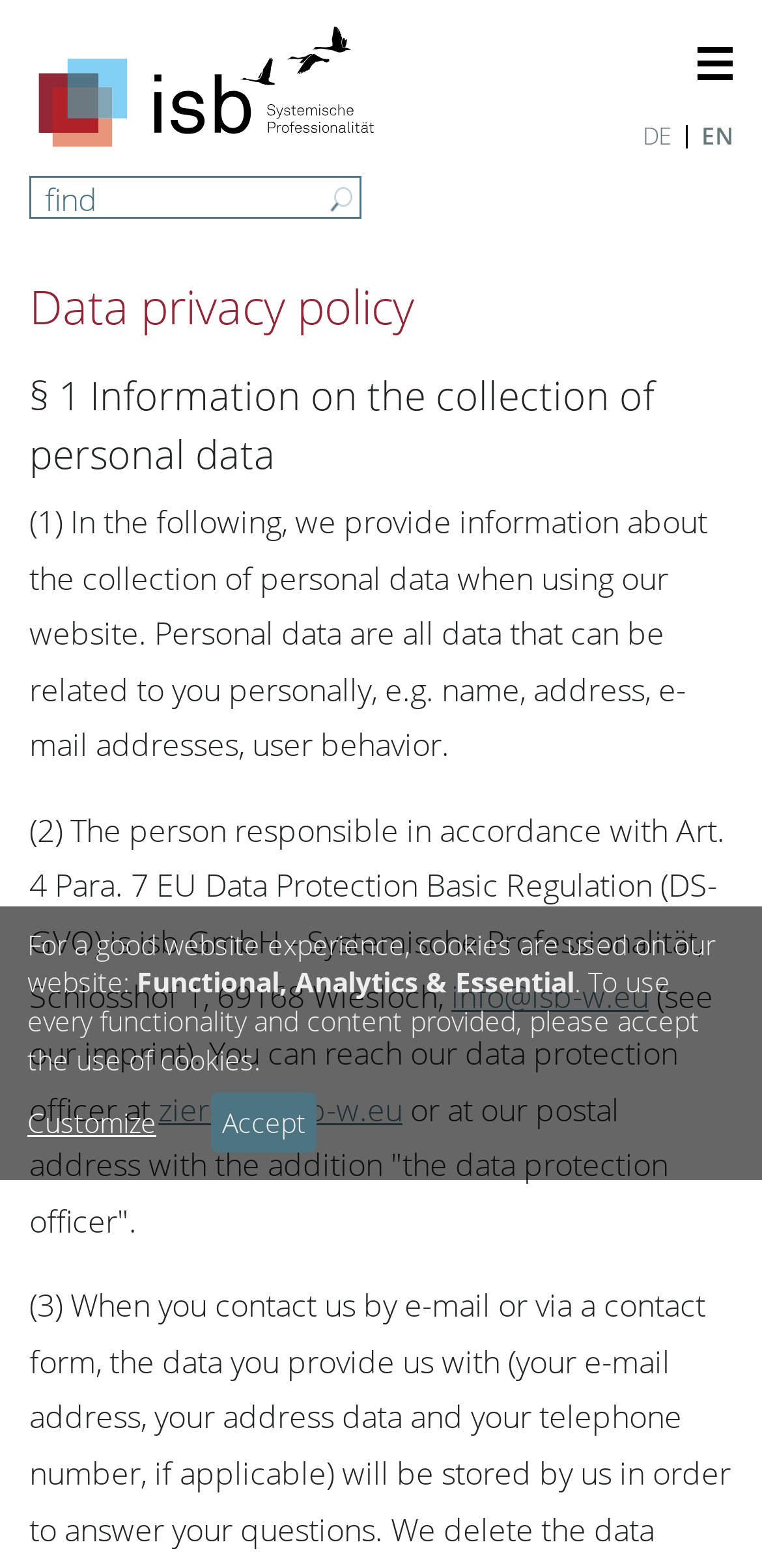Please identify the bounding box coordinates of the element's region that needs to be clicked to fulfill the following instruction: "Start searching". The bounding box coordinates should consist of four float numbers between 0 and 1, i.e., [left, top, right, bottom].

[0.421, 0.113, 0.472, 0.141]